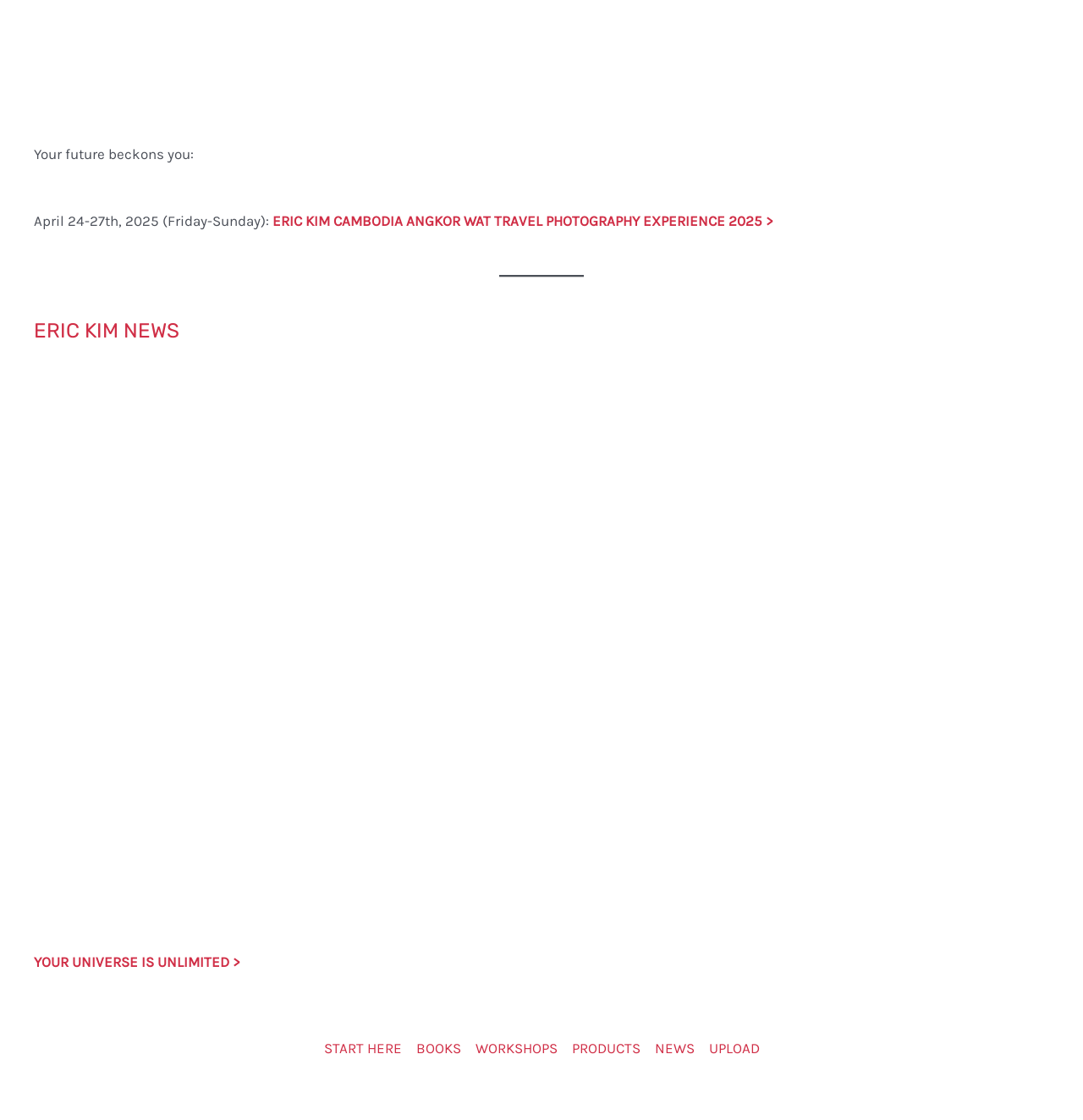Locate the bounding box coordinates of the element that needs to be clicked to carry out the instruction: "Read about ERIC KIM NEWS". The coordinates should be given as four float numbers ranging from 0 to 1, i.e., [left, top, right, bottom].

[0.031, 0.285, 0.166, 0.306]